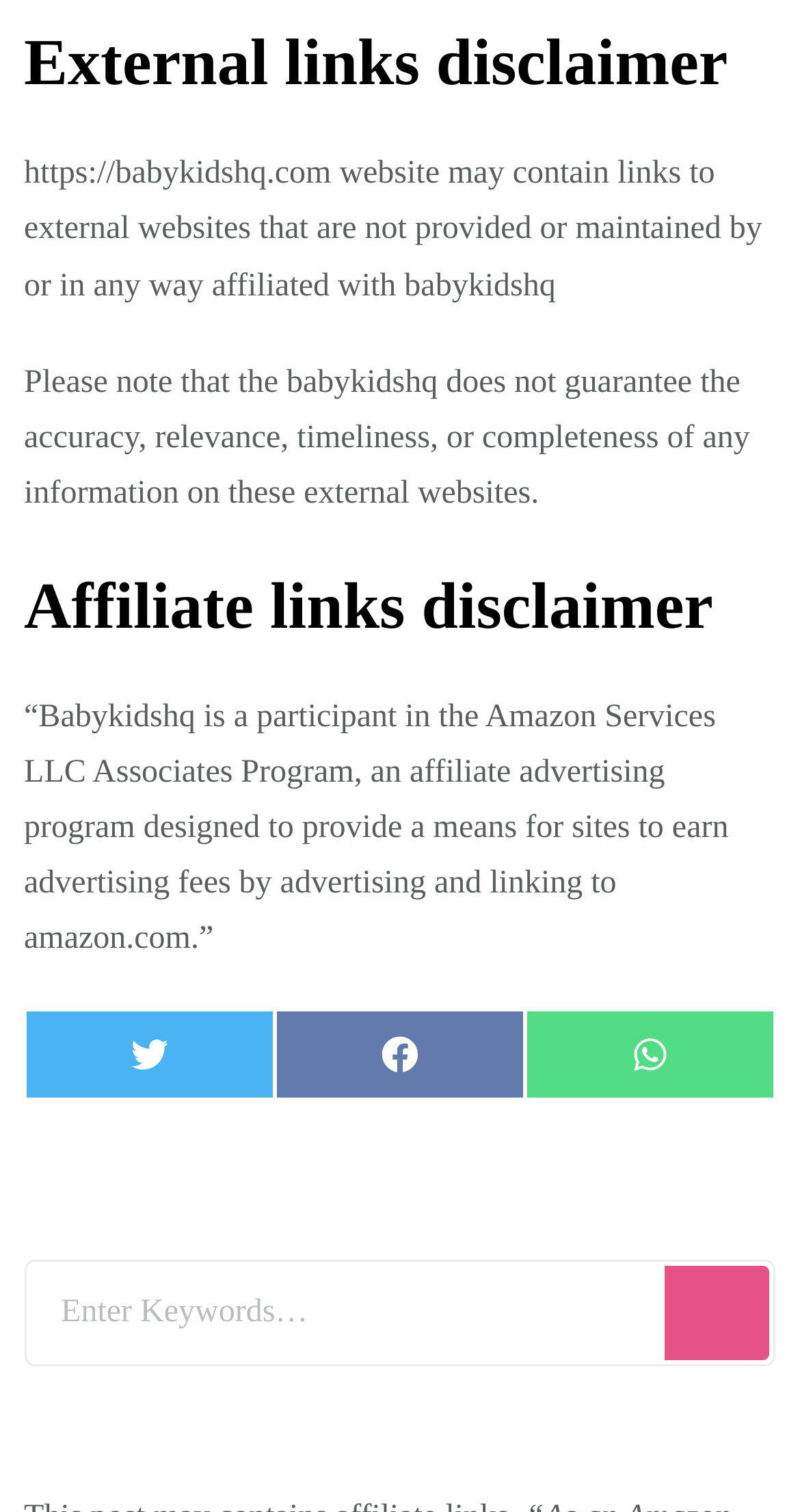Based on the element description, predict the bounding box coordinates (top-left x, top-left y, bottom-right x, bottom-right y) for the UI element in the screenshot: Share on WhatsApp

[0.657, 0.667, 0.97, 0.727]